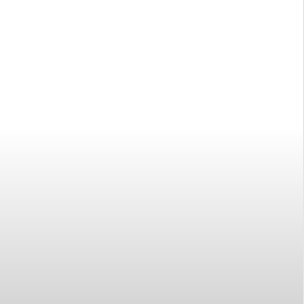Formulate a detailed description of the image content.

The image showcases the artistic design of Graffiti Decoration, highlighting Graffid's innovative approach to transforming spaces through the use of posters and canvas art. This visual captures the essence of how graffiti influences contemporary decor, emphasizing creativity and vibrant aesthetics. The accompanying article delves into the unique impact of these artistic pieces on home environments, demonstrating how they blend fashion and art to create a modern, urban feel. Explore the fusion of street art with interior design, and discover how Graffid redefines spaces with its eye-catching artwork.